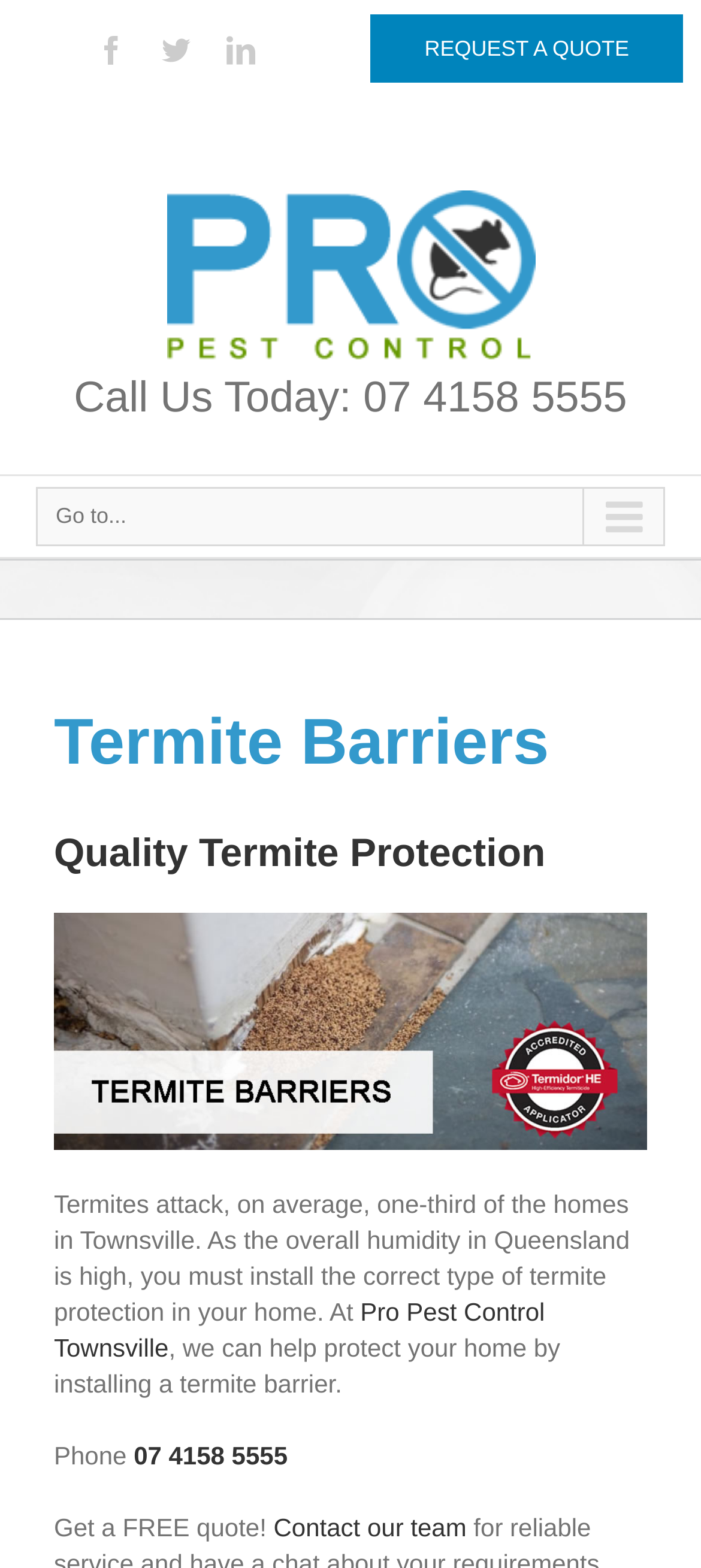Please give a one-word or short phrase response to the following question: 
What is the purpose of Pro Pest Control Townsville?

To help protect homes from termites